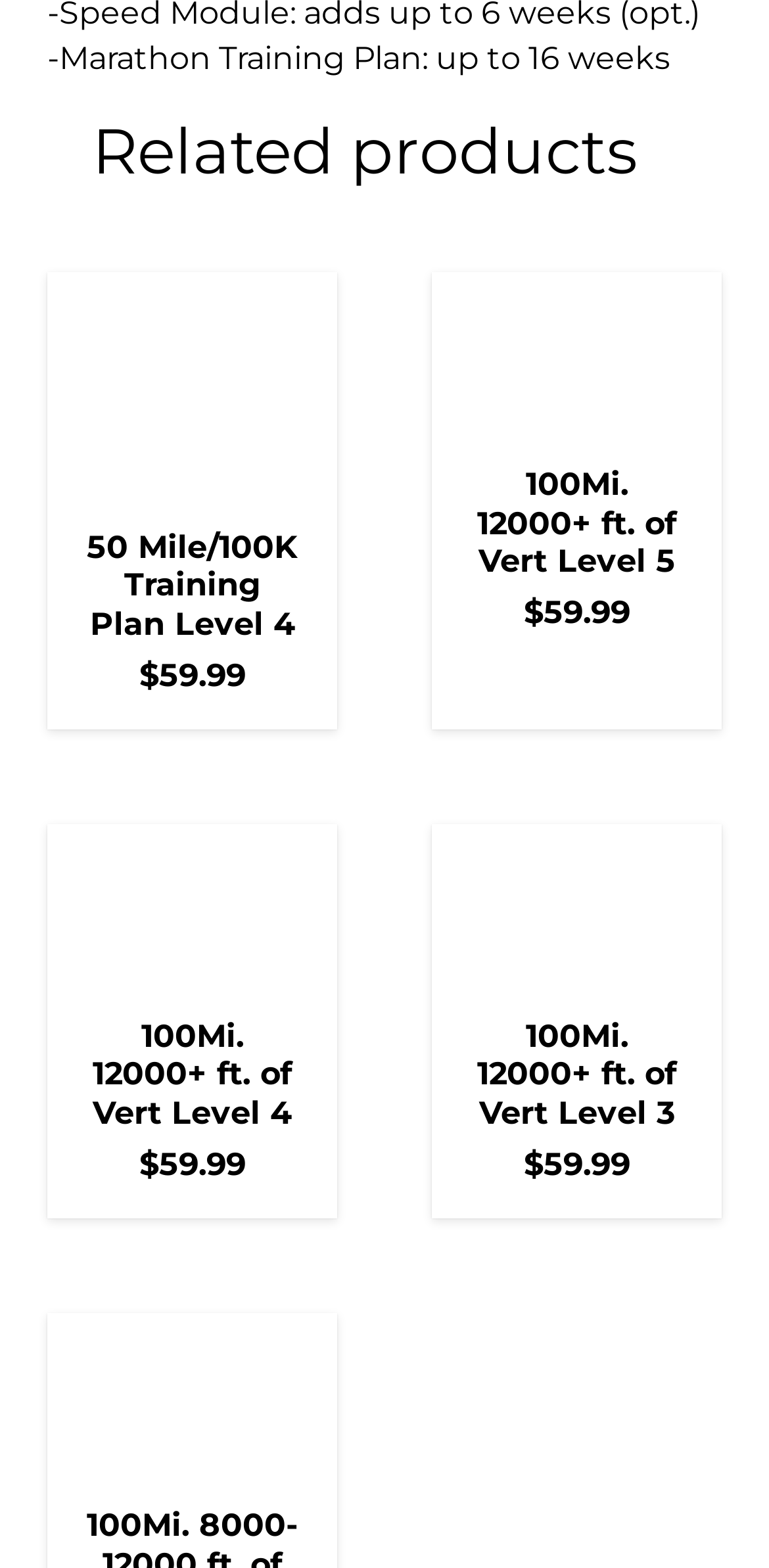Show the bounding box coordinates for the element that needs to be clicked to execute the following instruction: "Click the '50 Mile/100K Training Plan Level 4' link". Provide the coordinates in the form of four float numbers between 0 and 1, i.e., [left, top, right, bottom].

[0.062, 0.176, 0.438, 0.2]